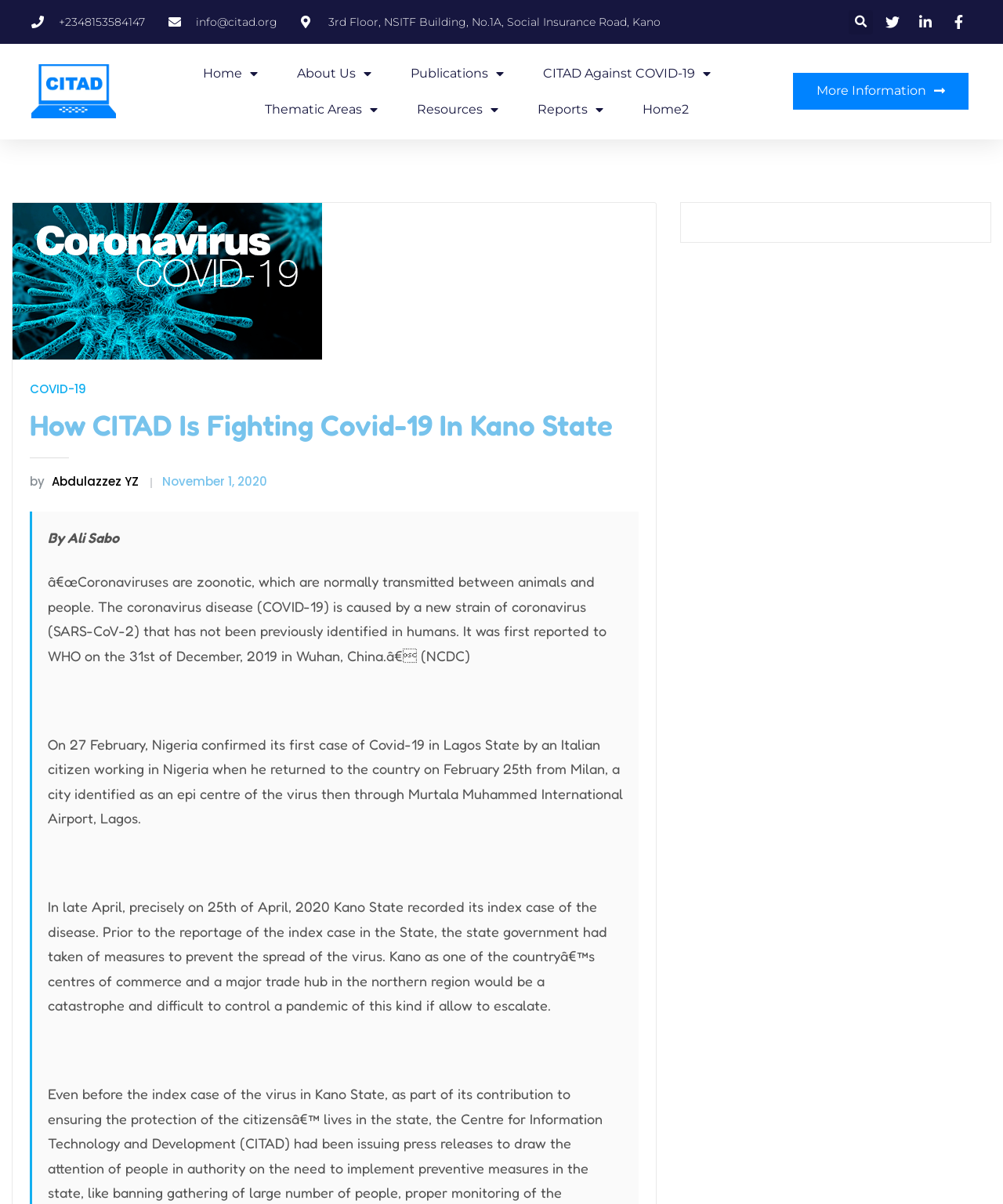Identify the bounding box coordinates for the element you need to click to achieve the following task: "Call the phone number". The coordinates must be four float values ranging from 0 to 1, formatted as [left, top, right, bottom].

[0.059, 0.012, 0.145, 0.024]